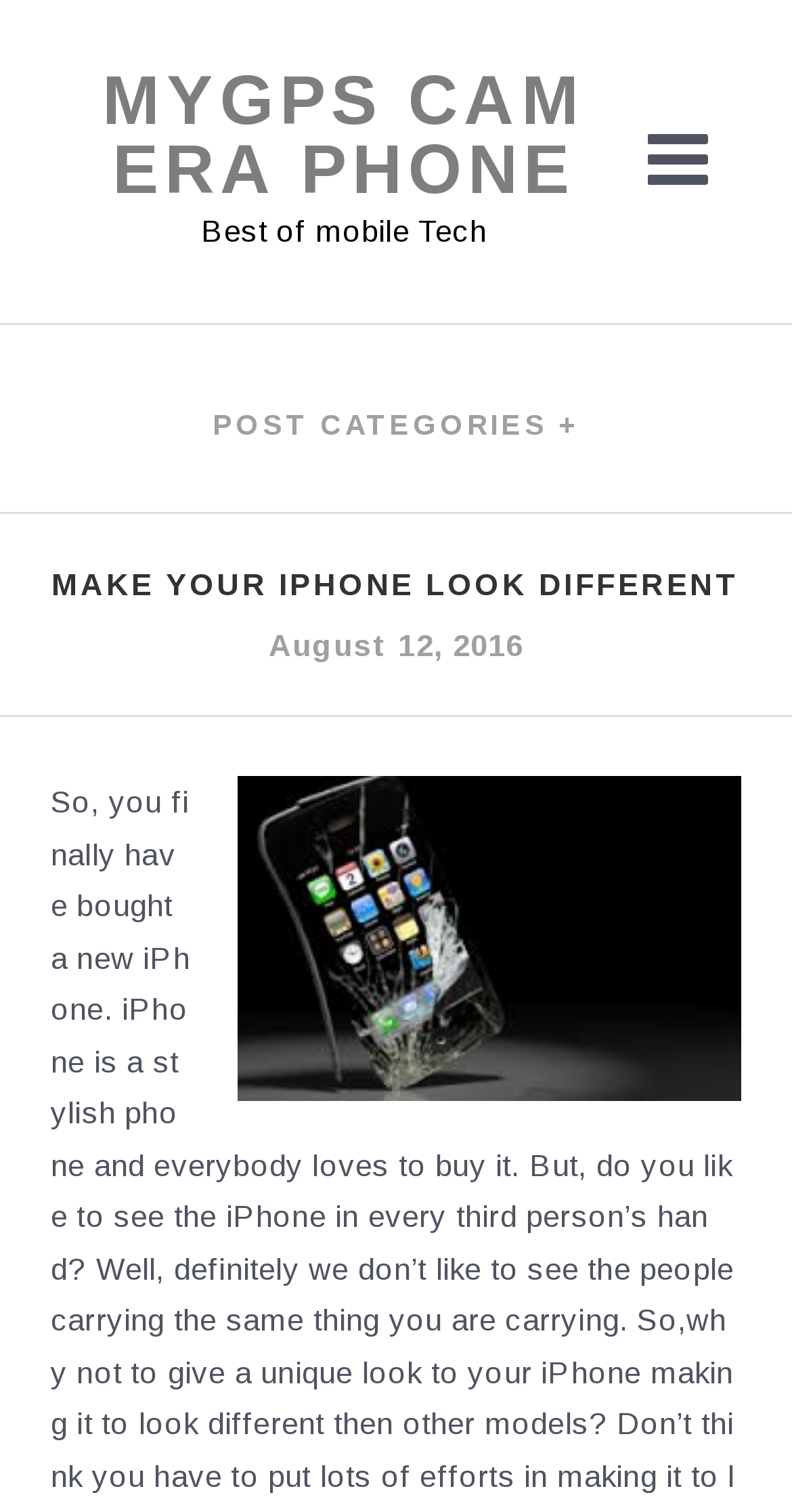What is the primary heading on this webpage?

MAKE YOUR IPHONE LOOK DIFFERENT